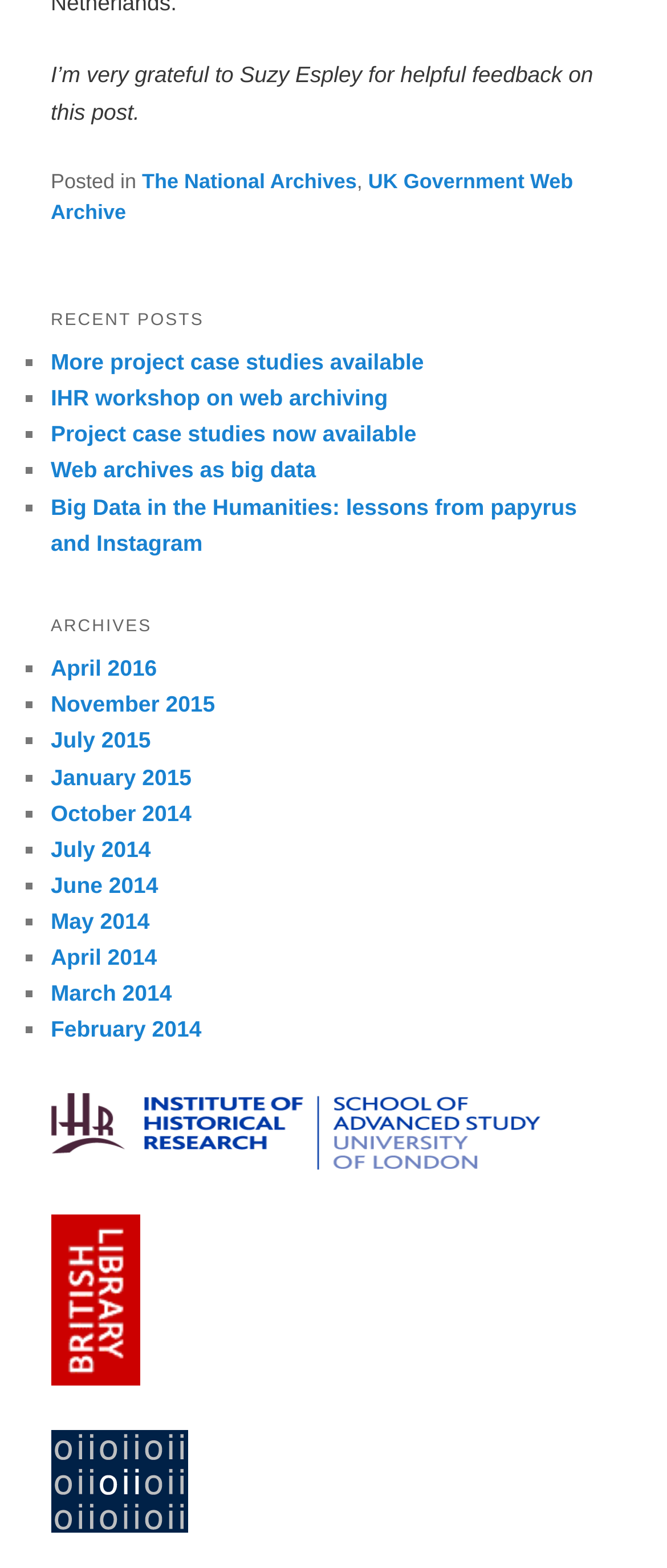Please identify the bounding box coordinates of the element's region that I should click in order to complete the following instruction: "Visit 'The National Archives'". The bounding box coordinates consist of four float numbers between 0 and 1, i.e., [left, top, right, bottom].

[0.213, 0.108, 0.535, 0.123]